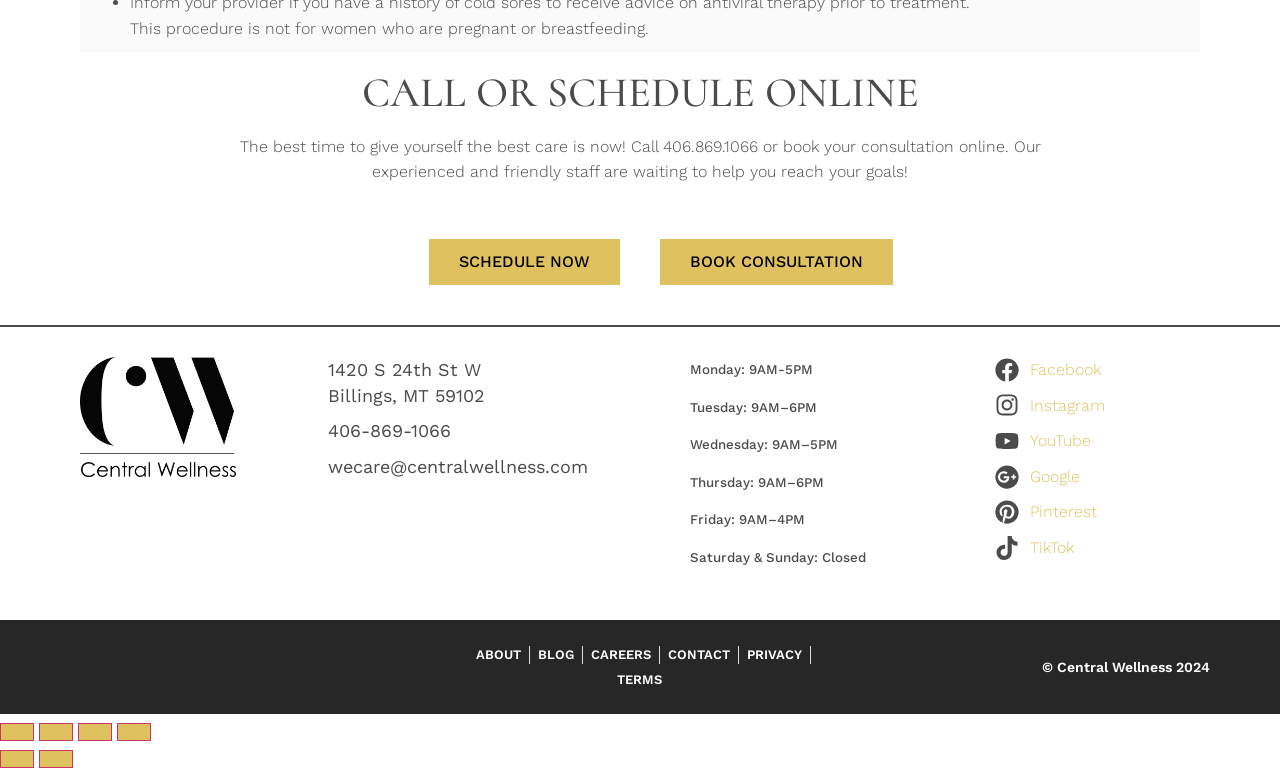Please identify the bounding box coordinates of the area that needs to be clicked to fulfill the following instruction: "Visit the clinic's Facebook page."

[0.777, 0.465, 0.938, 0.498]